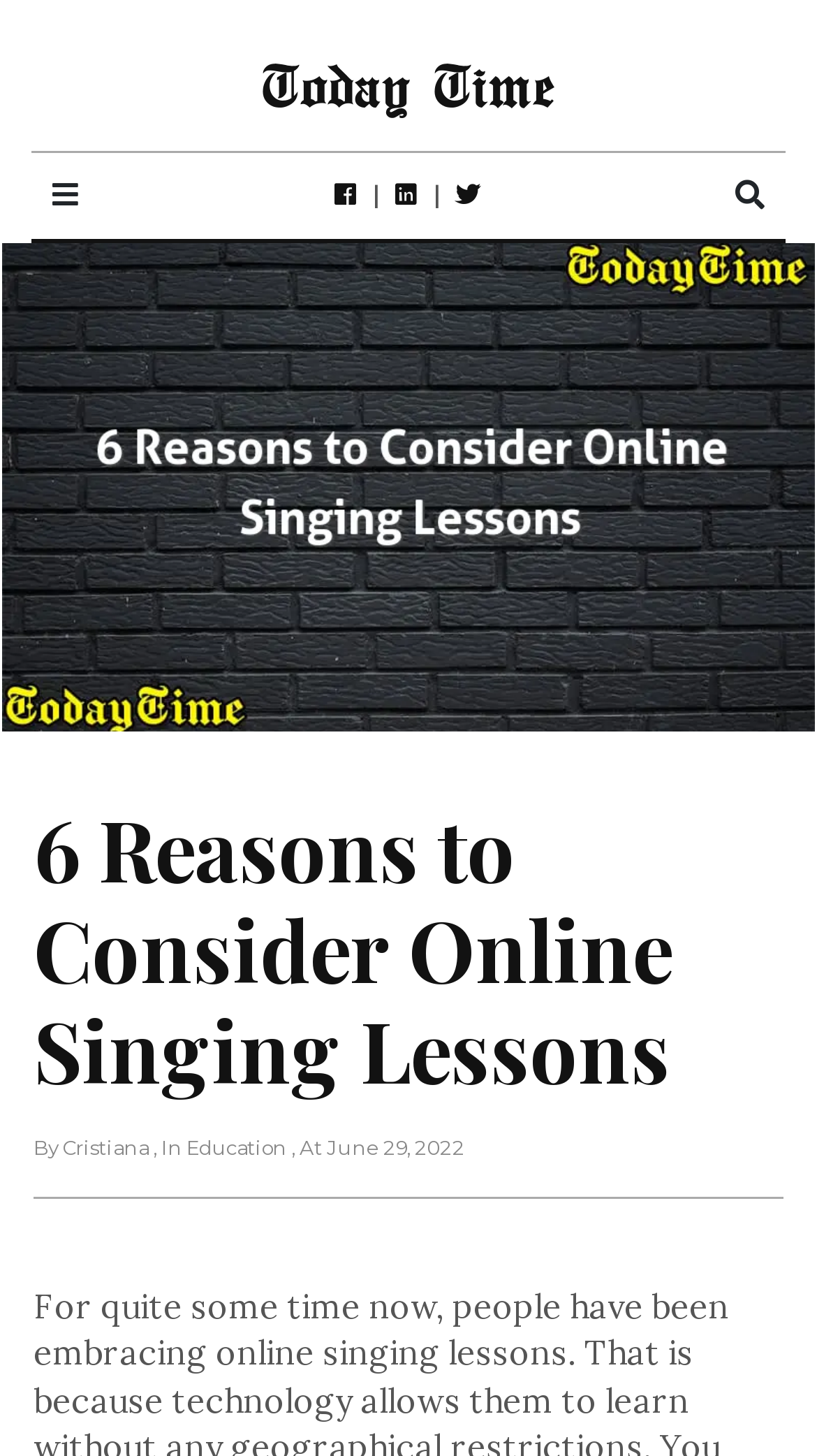How many social media links are present?
Look at the image and respond with a one-word or short phrase answer.

3